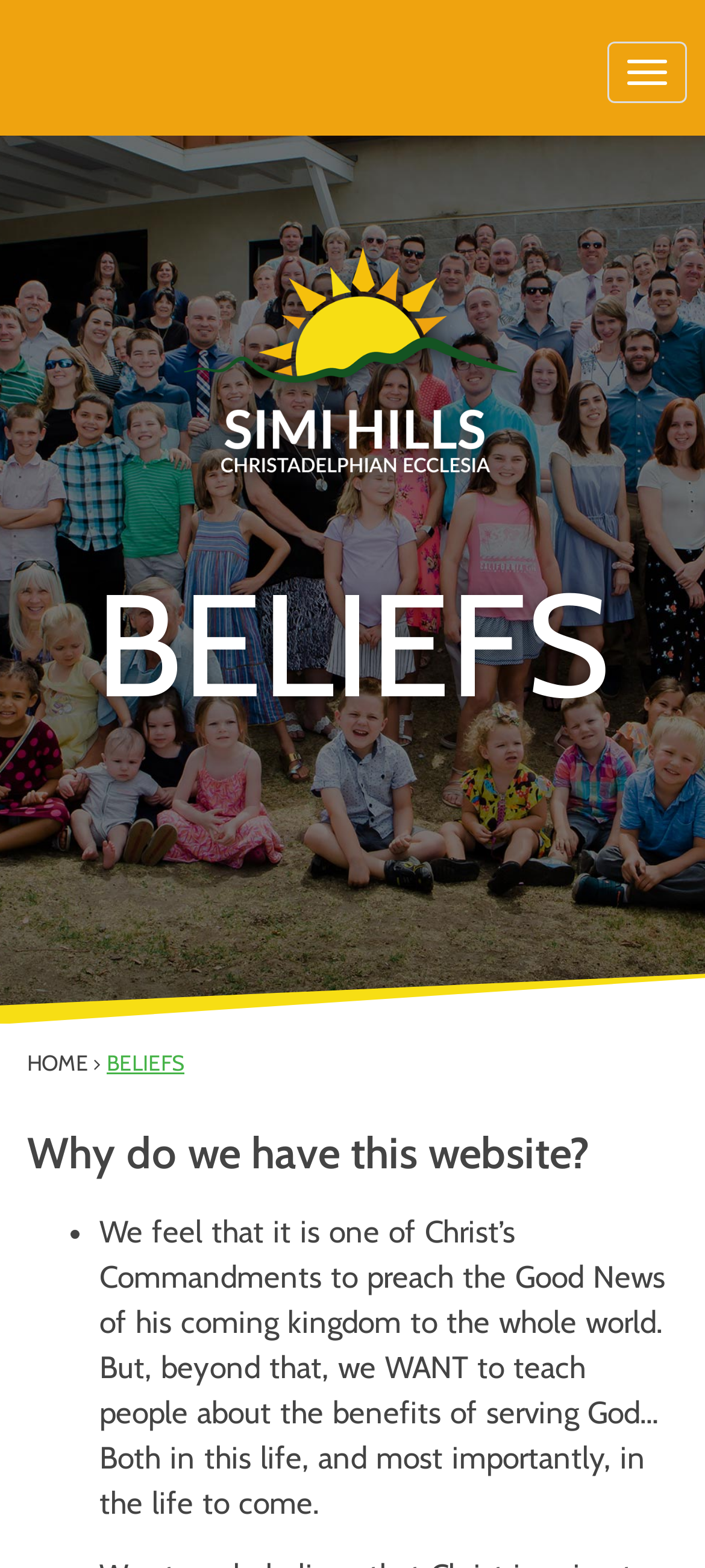Reply to the question below using a single word or brief phrase:
What is the purpose of this website?

To preach the Good News